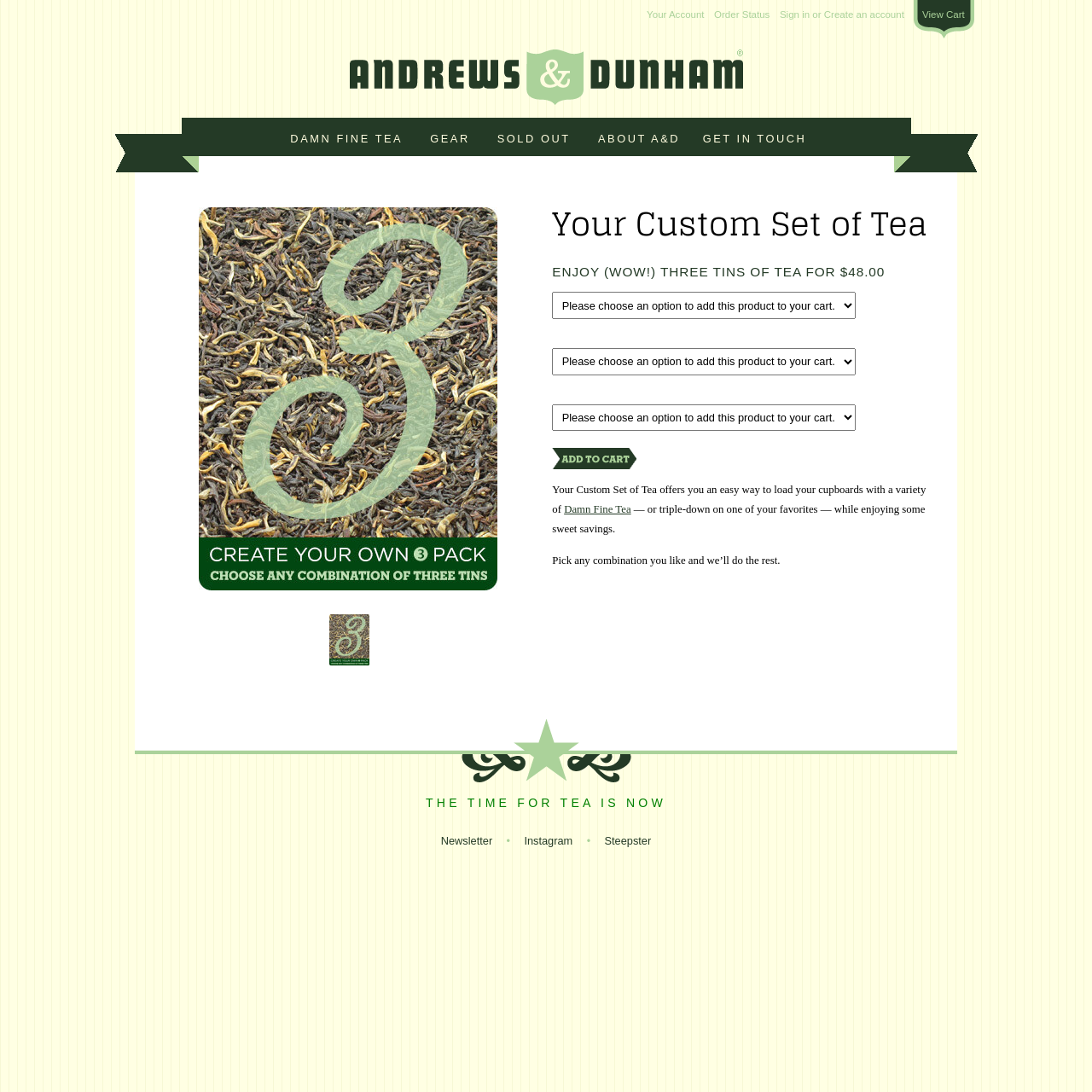Please find the main title text of this webpage.

Your Custom Set of Tea